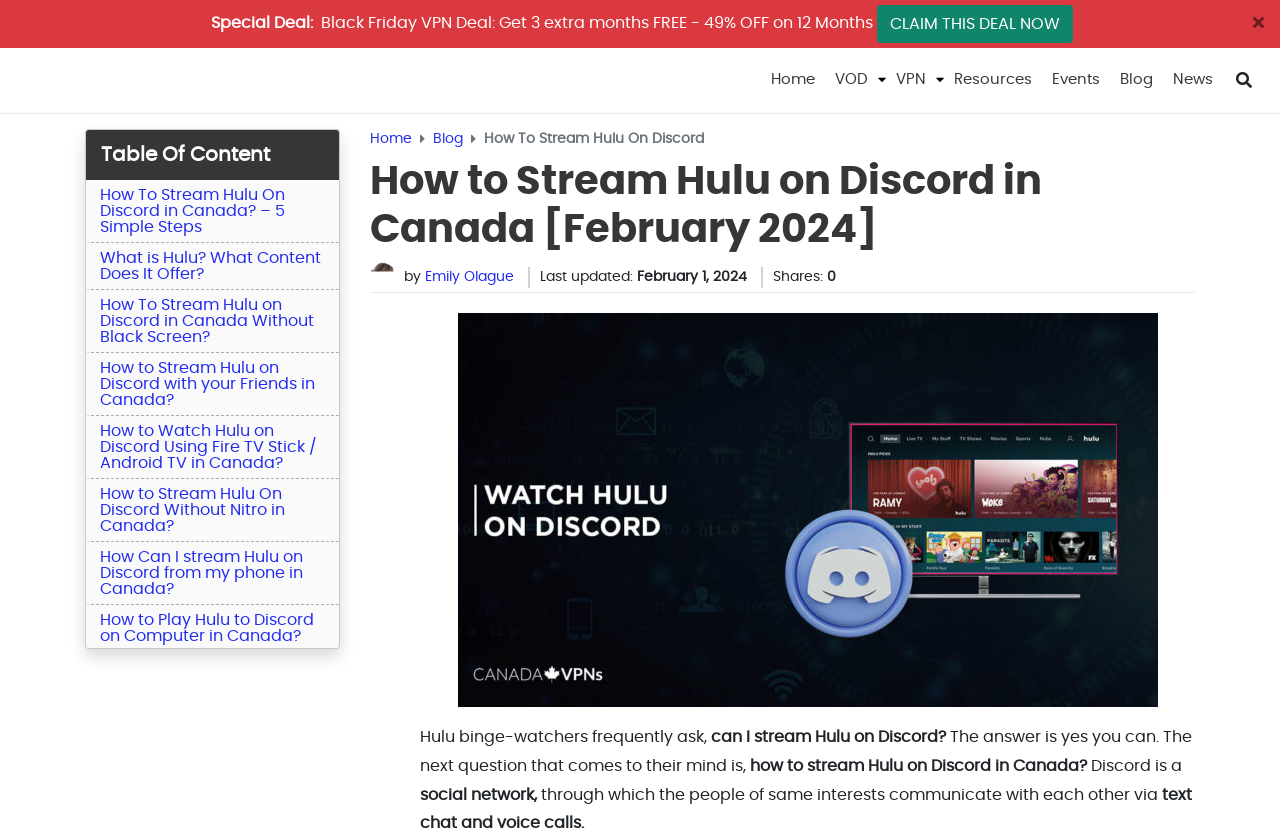Identify the bounding box coordinates of the section that should be clicked to achieve the task described: "Click on the 'How To Stream Hulu On Discord in Canada? – 5 Simple Steps' link".

[0.078, 0.224, 0.223, 0.282]